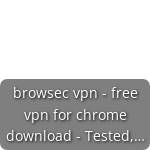Using the details from the image, please elaborate on the following question: What type of directory is this?

The image features a link to Browsec VPN as a recommended free VPN service for Chrome, suggesting that the overall context is a directory or a list of VPN services, aimed at helping users make informed choices about their digital security needs.